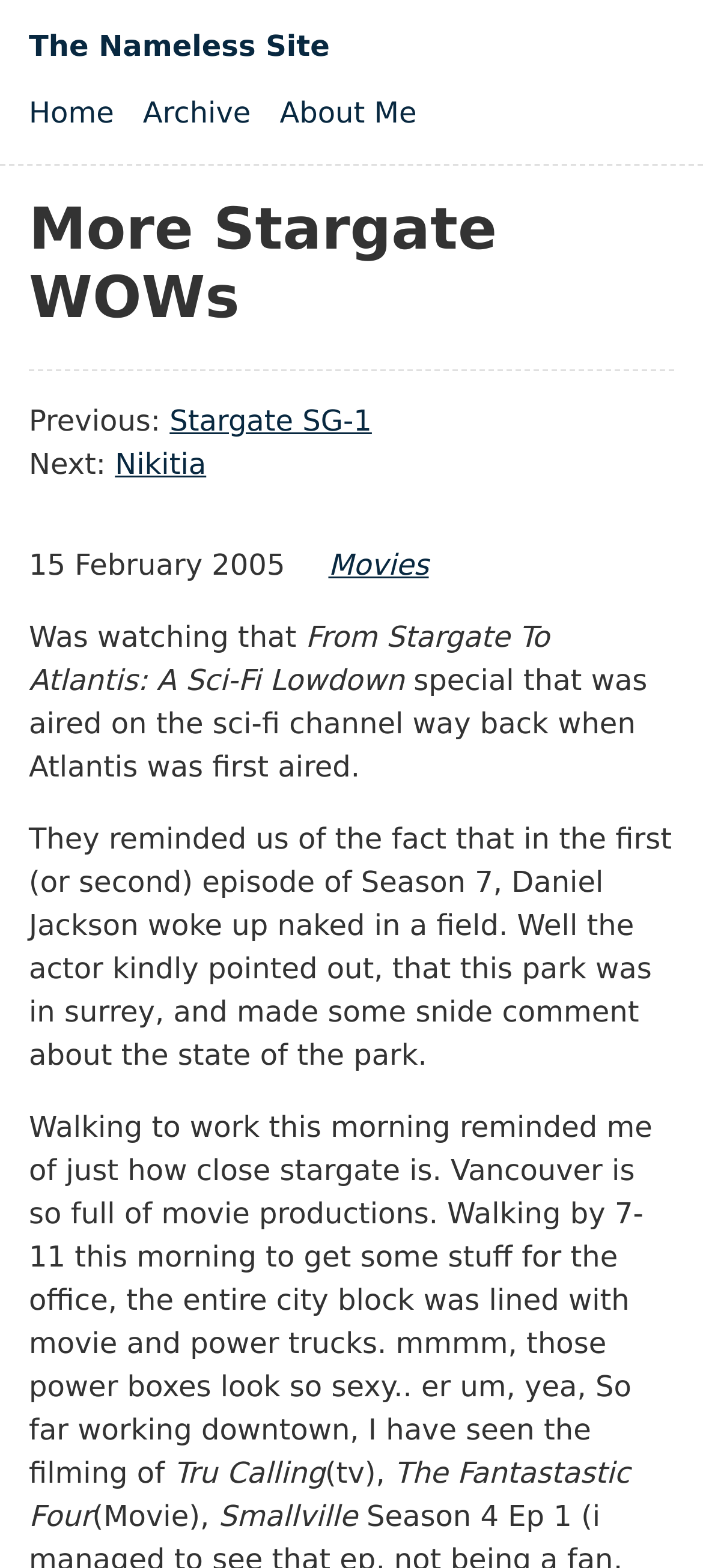Kindly respond to the following question with a single word or a brief phrase: 
What is the main topic of the webpage?

Stargate